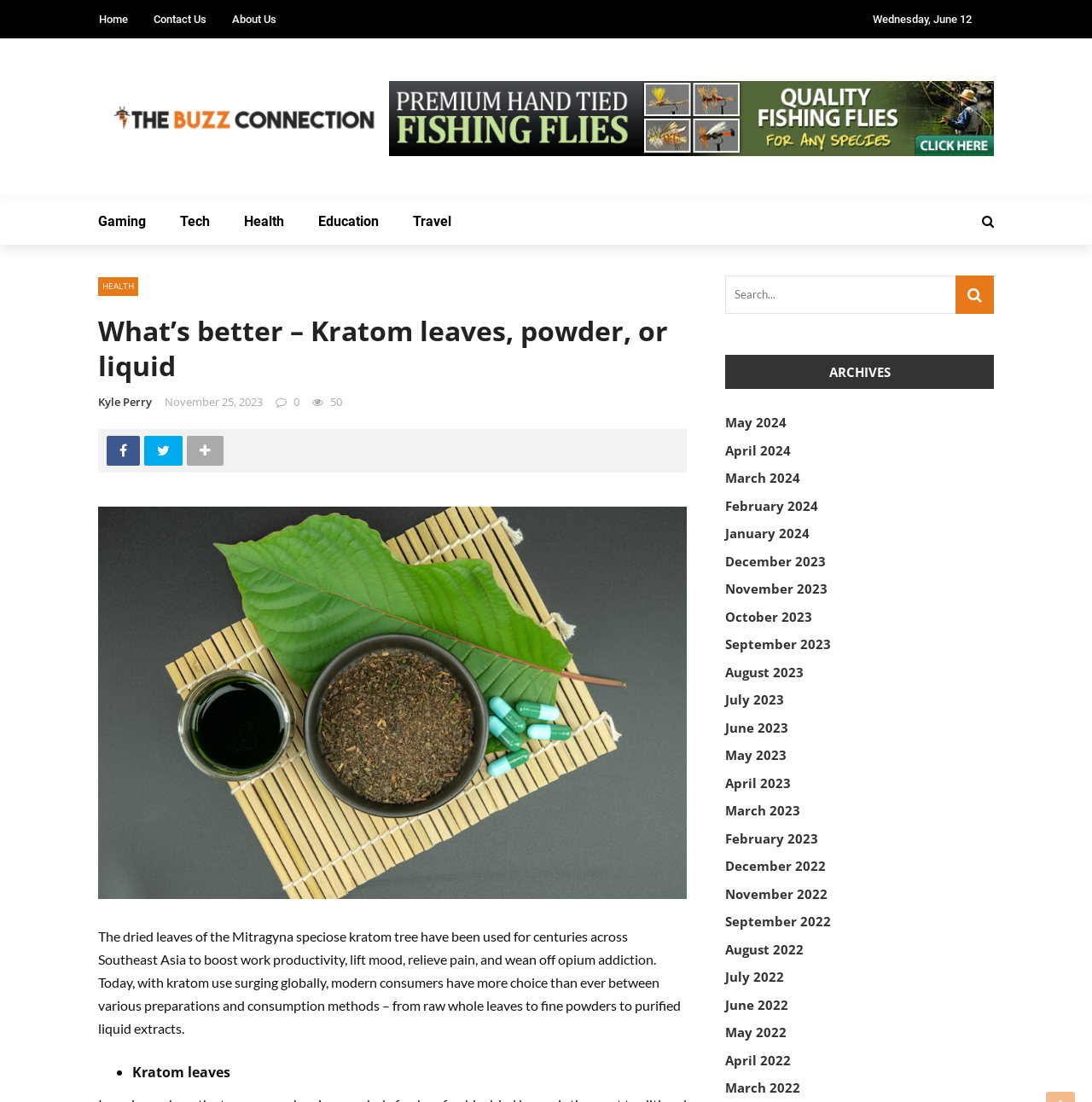Pinpoint the bounding box coordinates for the area that should be clicked to perform the following instruction: "Search for something".

[0.664, 0.25, 0.91, 0.285]